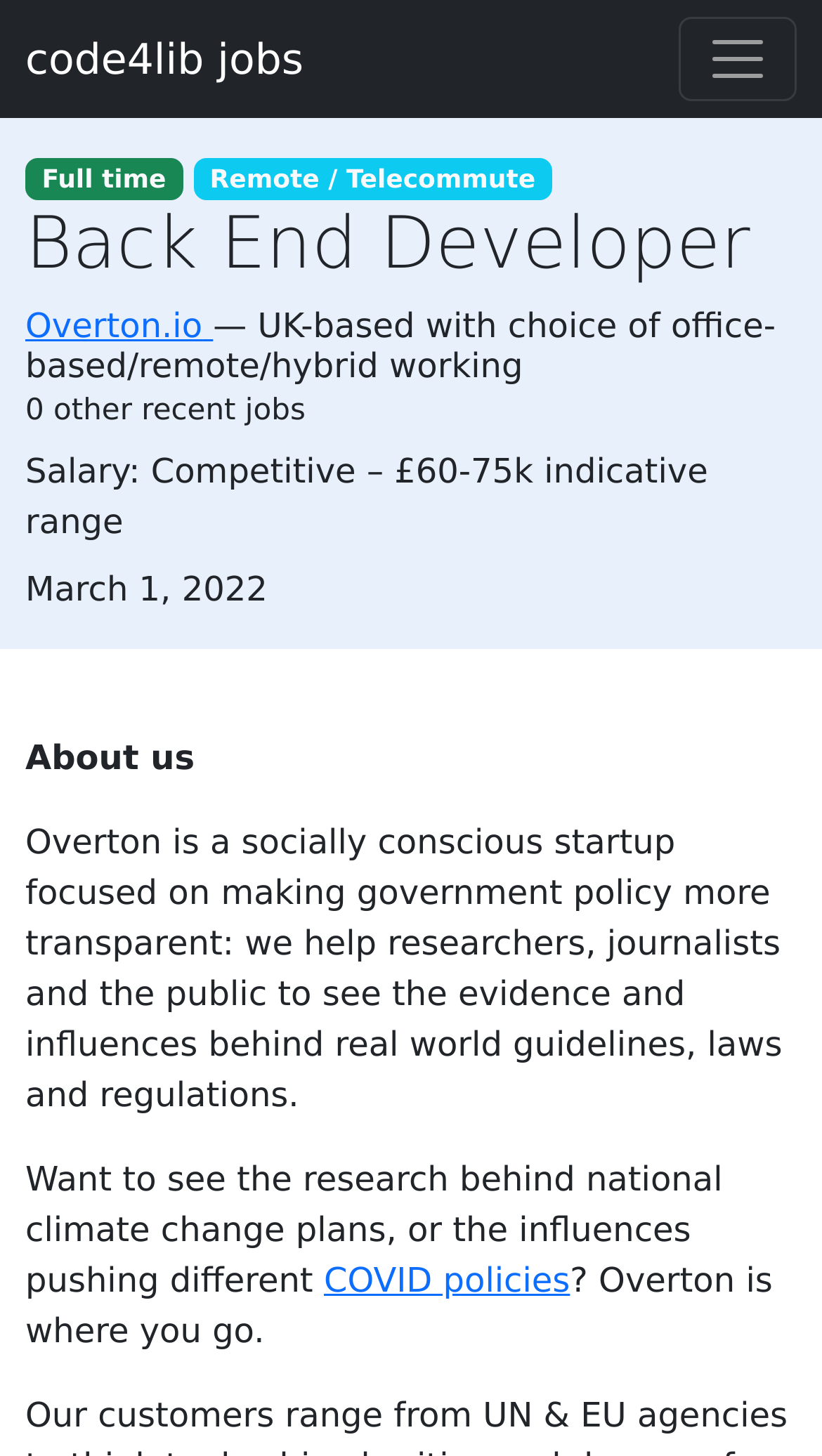Using the webpage screenshot, locate the HTML element that fits the following description and provide its bounding box: "code4lib jobs".

[0.031, 0.012, 0.369, 0.069]